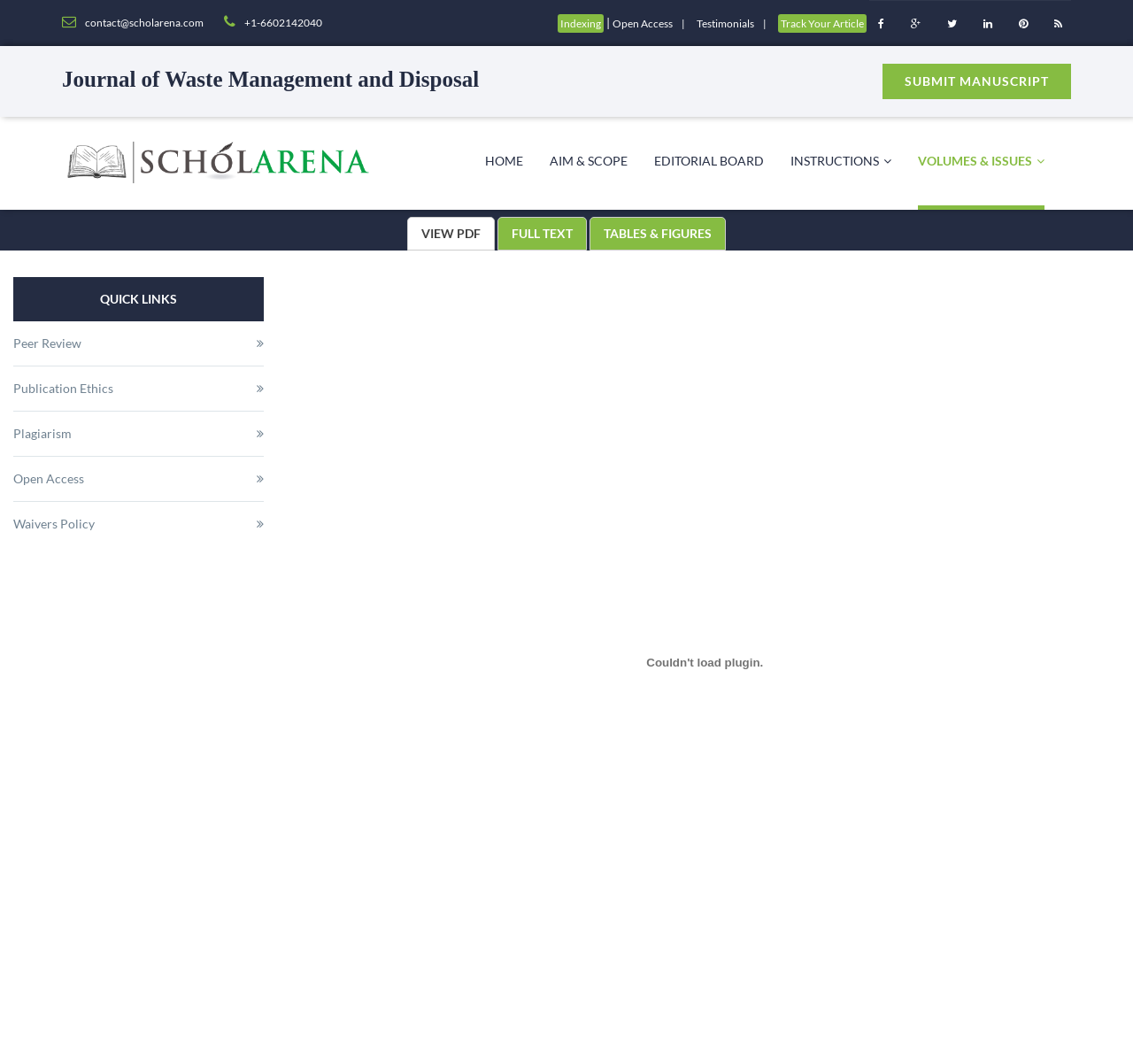Provide a single word or phrase answer to the question: 
What is the purpose of the button 'SUBMIT MANUSCRIPT'?

To submit a manuscript